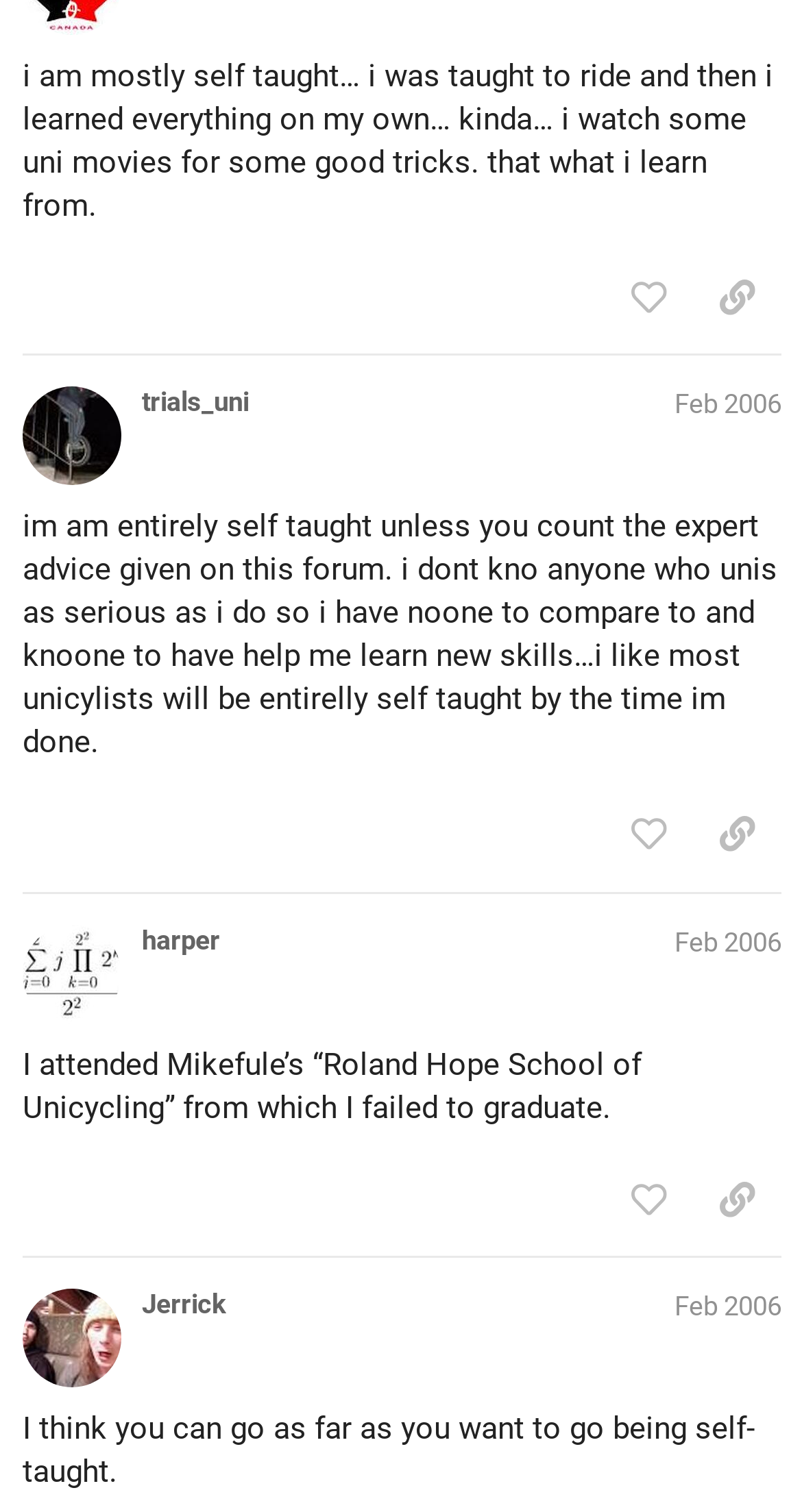Locate the bounding box coordinates of the area to click to fulfill this instruction: "copy a link to this post to clipboard". The bounding box should be presented as four float numbers between 0 and 1, in the order [left, top, right, bottom].

[0.864, 0.527, 0.974, 0.579]